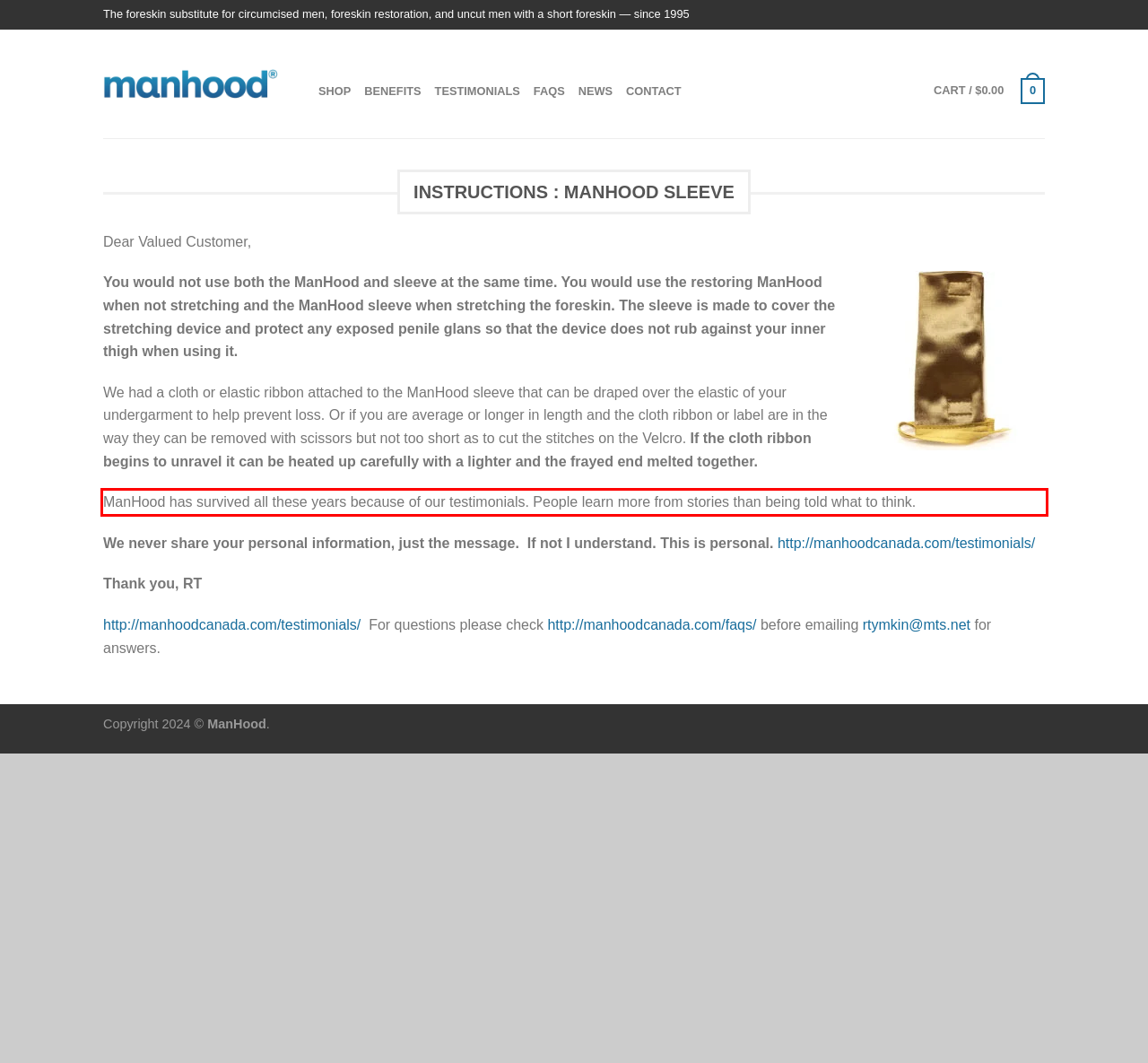Given a screenshot of a webpage containing a red rectangle bounding box, extract and provide the text content found within the red bounding box.

ManHood has survived all these years because of our testimonials. People learn more from stories than being told what to think.